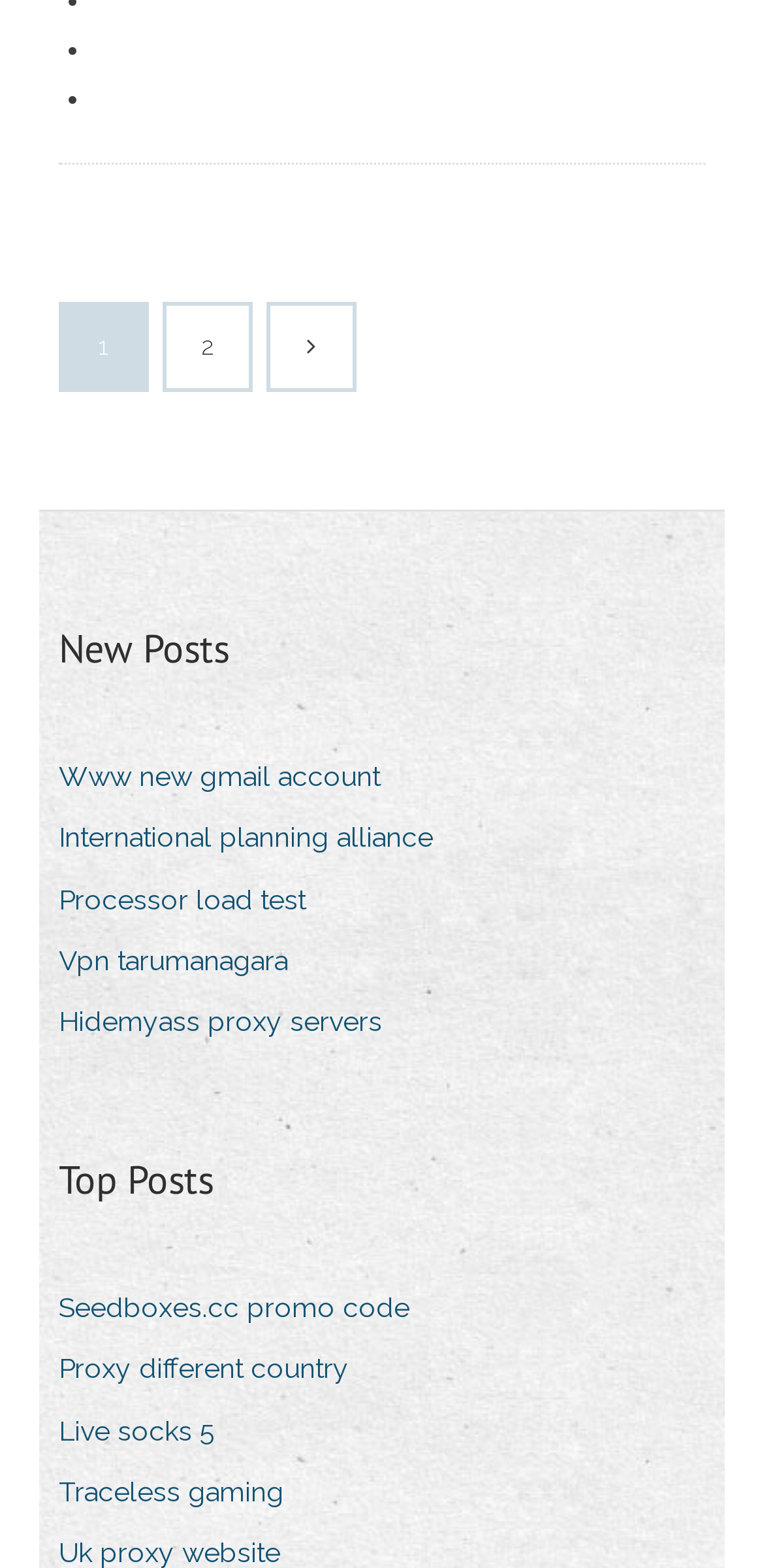Respond to the question with just a single word or phrase: 
How many posts are listed under 'New Posts'?

5